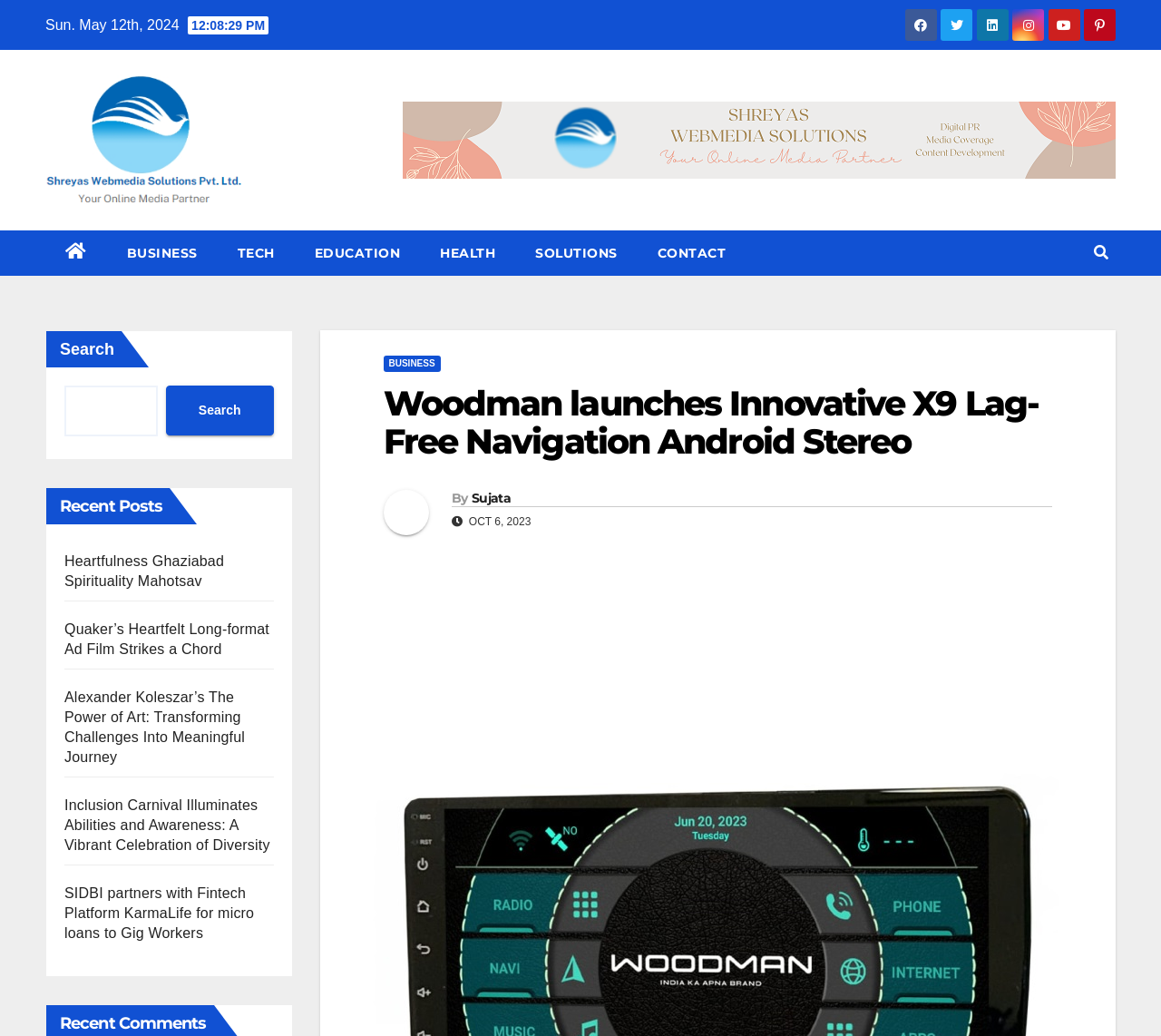Please identify the bounding box coordinates of the area I need to click to accomplish the following instruction: "Search for something".

[0.055, 0.372, 0.136, 0.421]